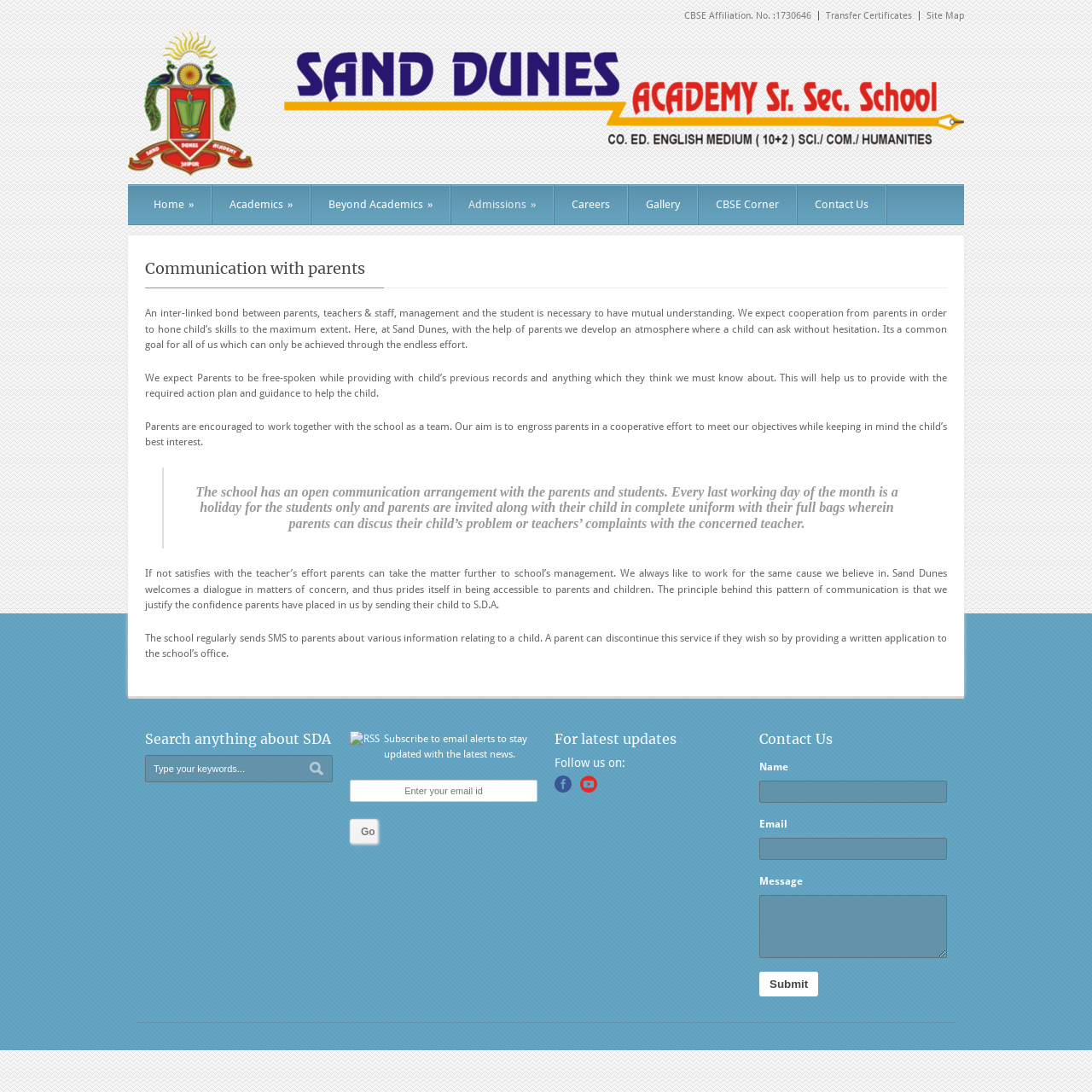Identify the bounding box coordinates for the UI element that matches this description: "parent_node: Name name="widget-contactName"".

[0.695, 0.715, 0.867, 0.735]